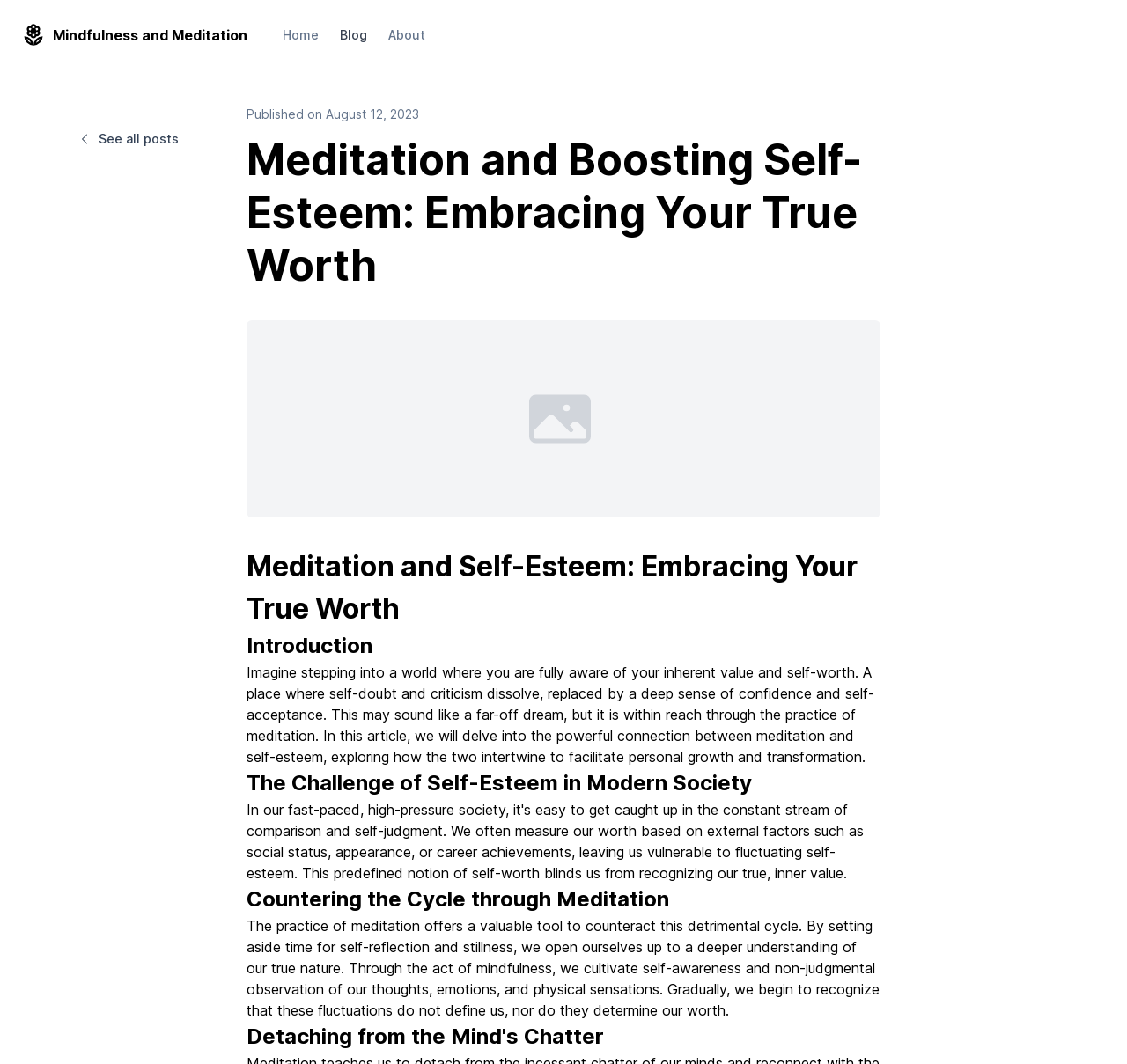Reply to the question with a single word or phrase:
What is the main topic of the article?

Meditation and Self-Esteem